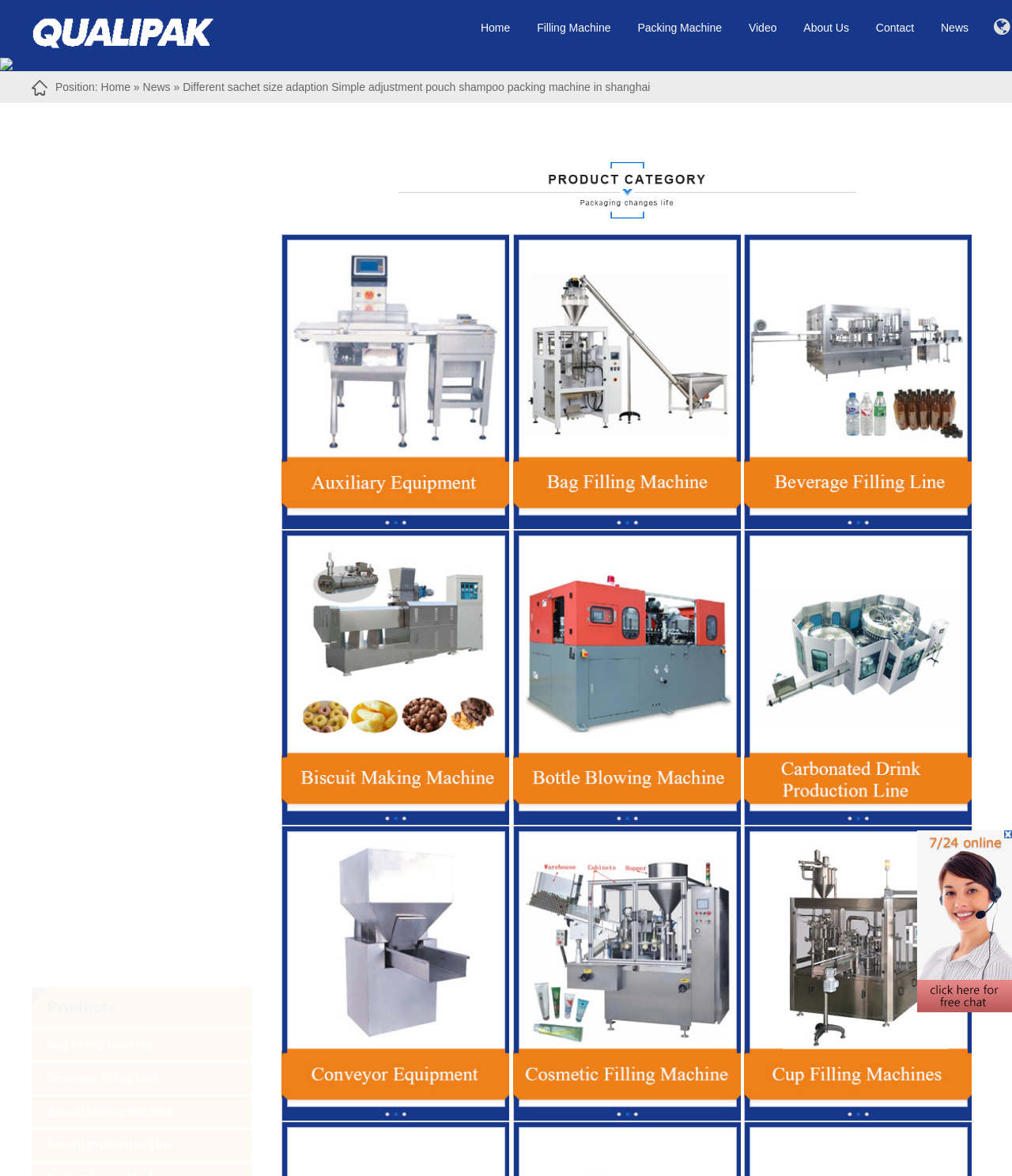Please specify the bounding box coordinates of the element that should be clicked to execute the given instruction: 'Learn more about Cosmetic Filling Machine'. Ensure the coordinates are four float numbers between 0 and 1, expressed as [left, top, right, bottom].

[0.047, 0.335, 0.178, 0.346]